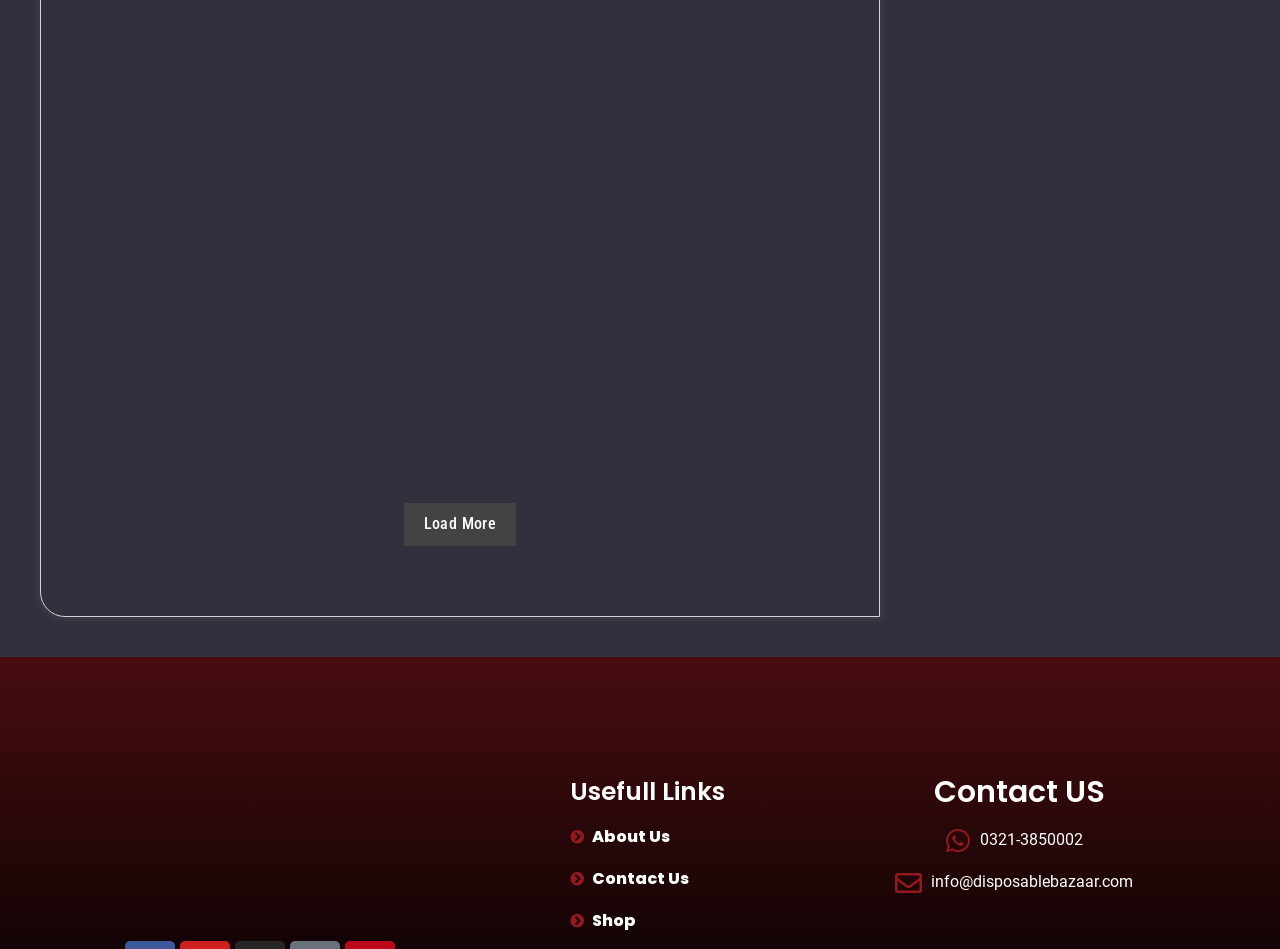Can you identify the bounding box coordinates of the clickable region needed to carry out this instruction: 'Learn about streamlining iftar gatherings with disposable plastic portion trays'? The coordinates should be four float numbers within the range of 0 to 1, stated as [left, top, right, bottom].

[0.055, 0.109, 0.649, 0.161]